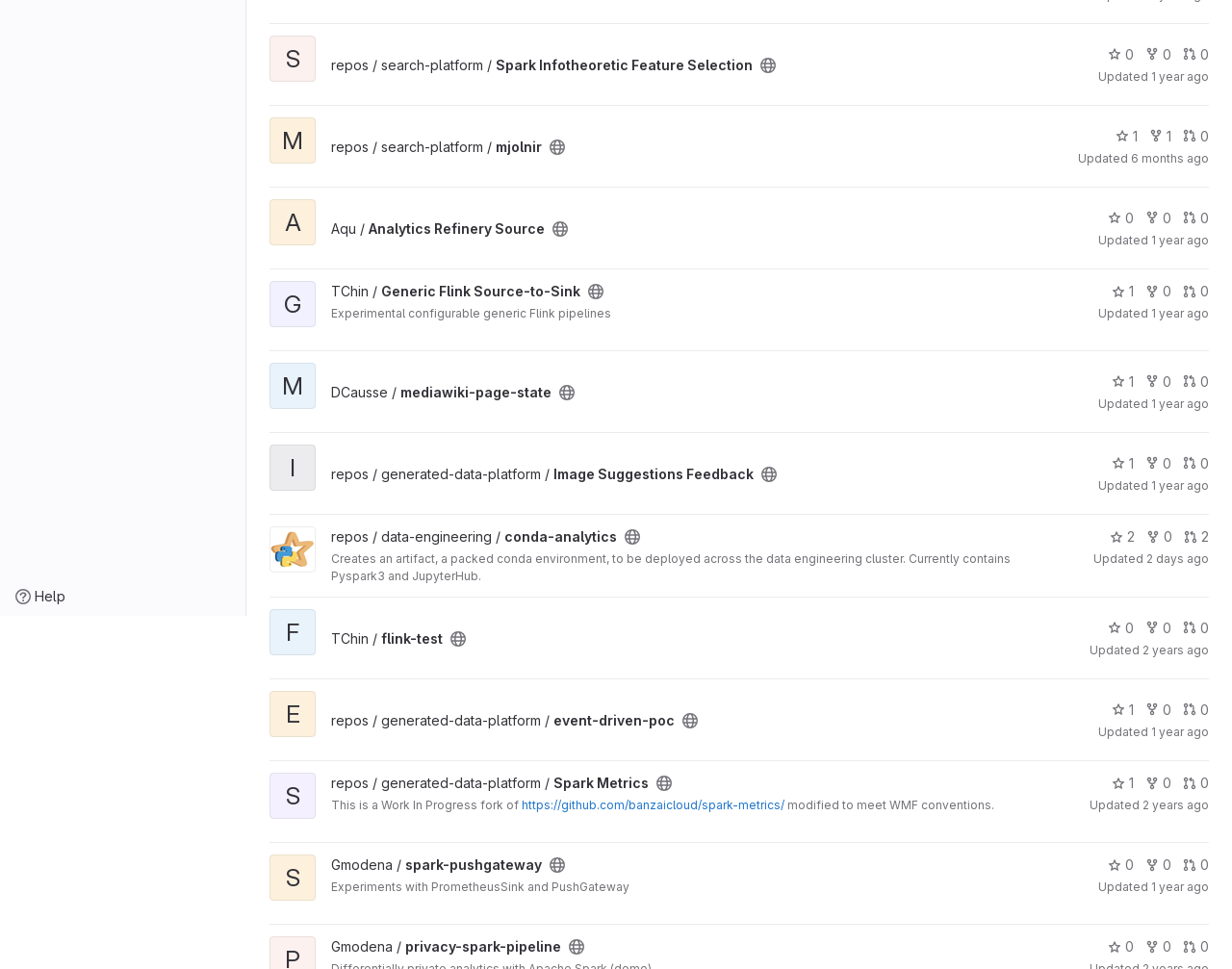Based on the element description, predict the bounding box coordinates (top-left x, top-left y, bottom-right x, bottom-right y) for the UI element in the screenshot: Aqu / Analytics Refinery Source

[0.269, 0.227, 0.442, 0.244]